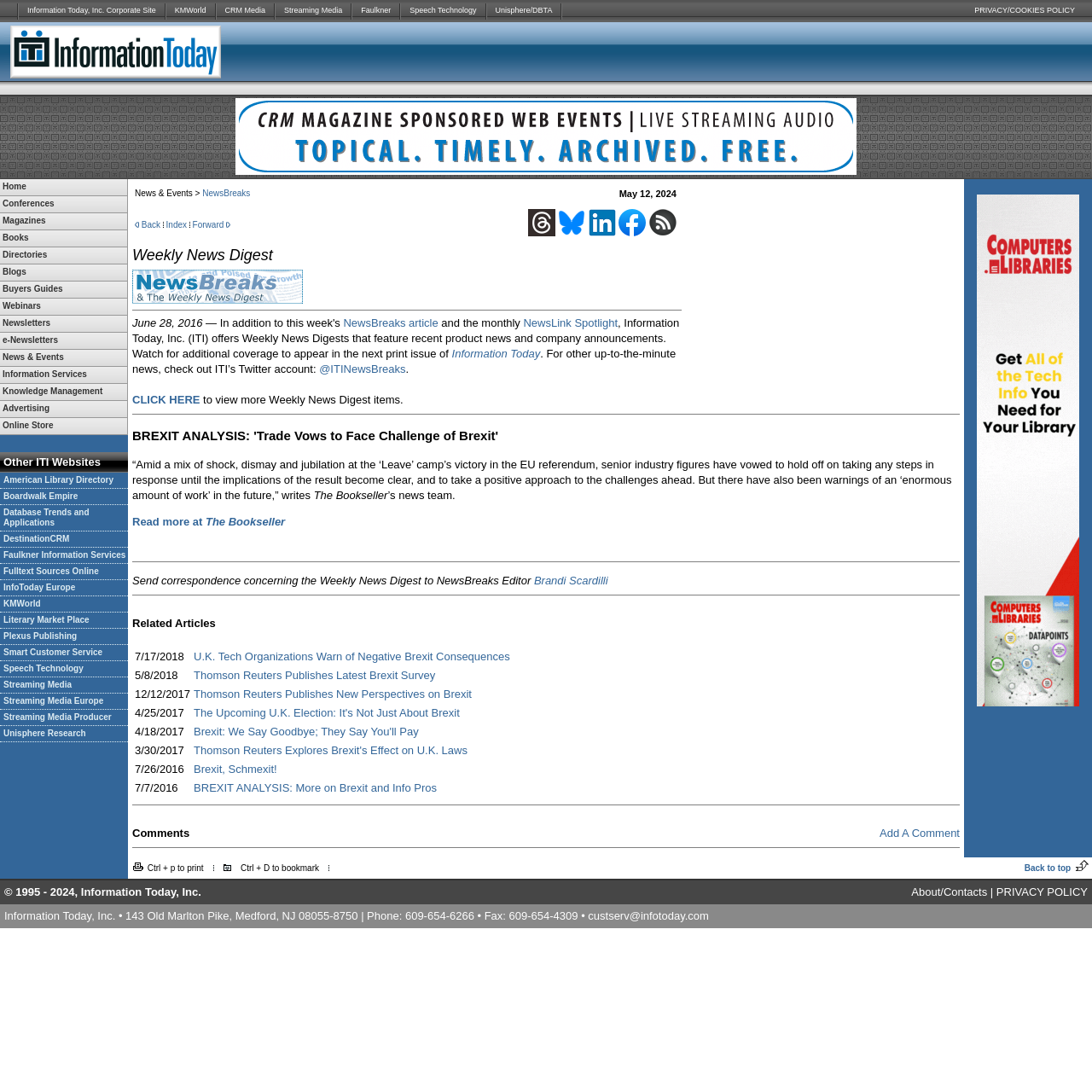Kindly provide the bounding box coordinates of the section you need to click on to fulfill the given instruction: "Click Home".

[0.0, 0.164, 0.116, 0.179]